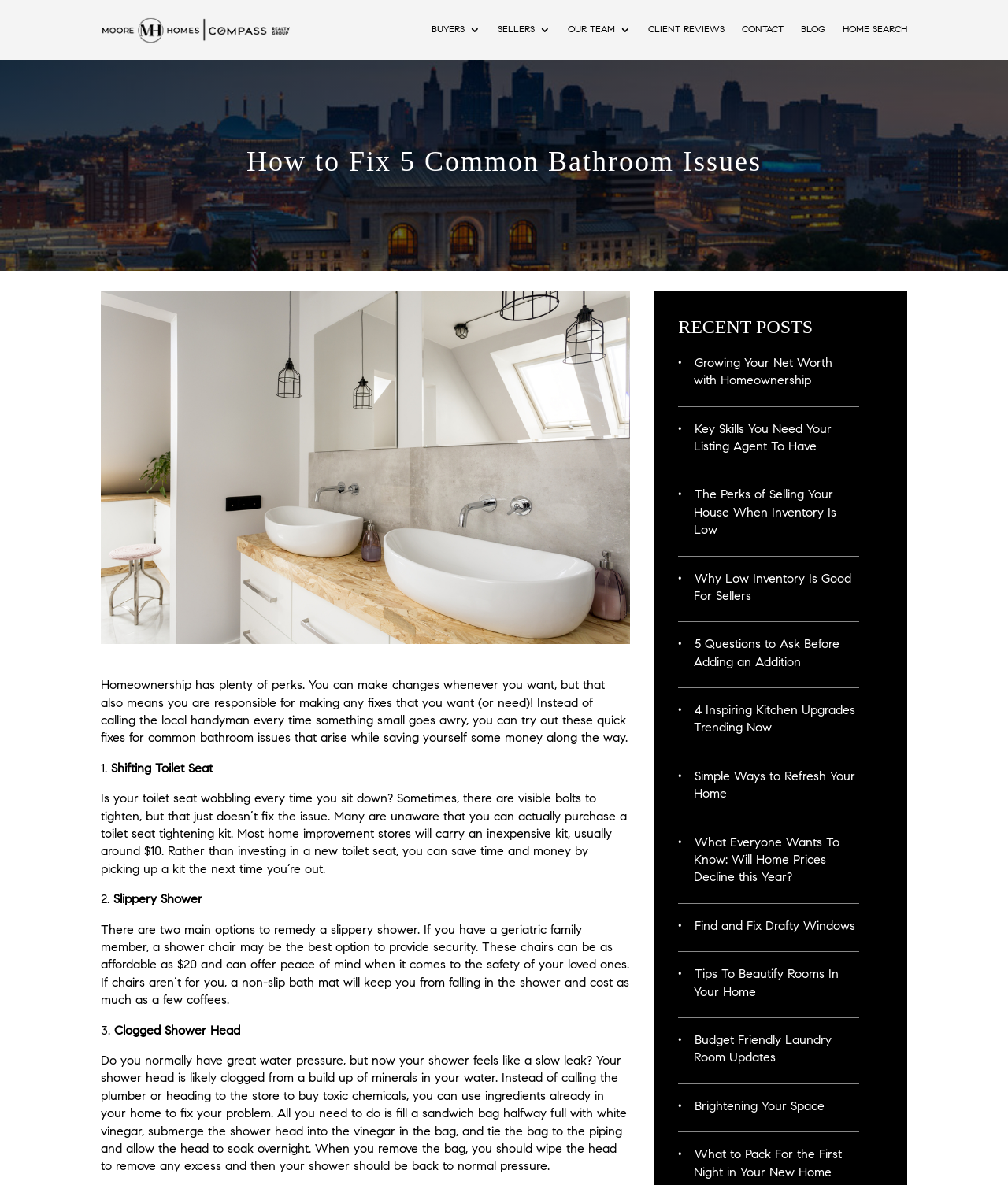Give a concise answer using one word or a phrase to the following question:
What is the purpose of a shower chair mentioned in the article?

To provide security